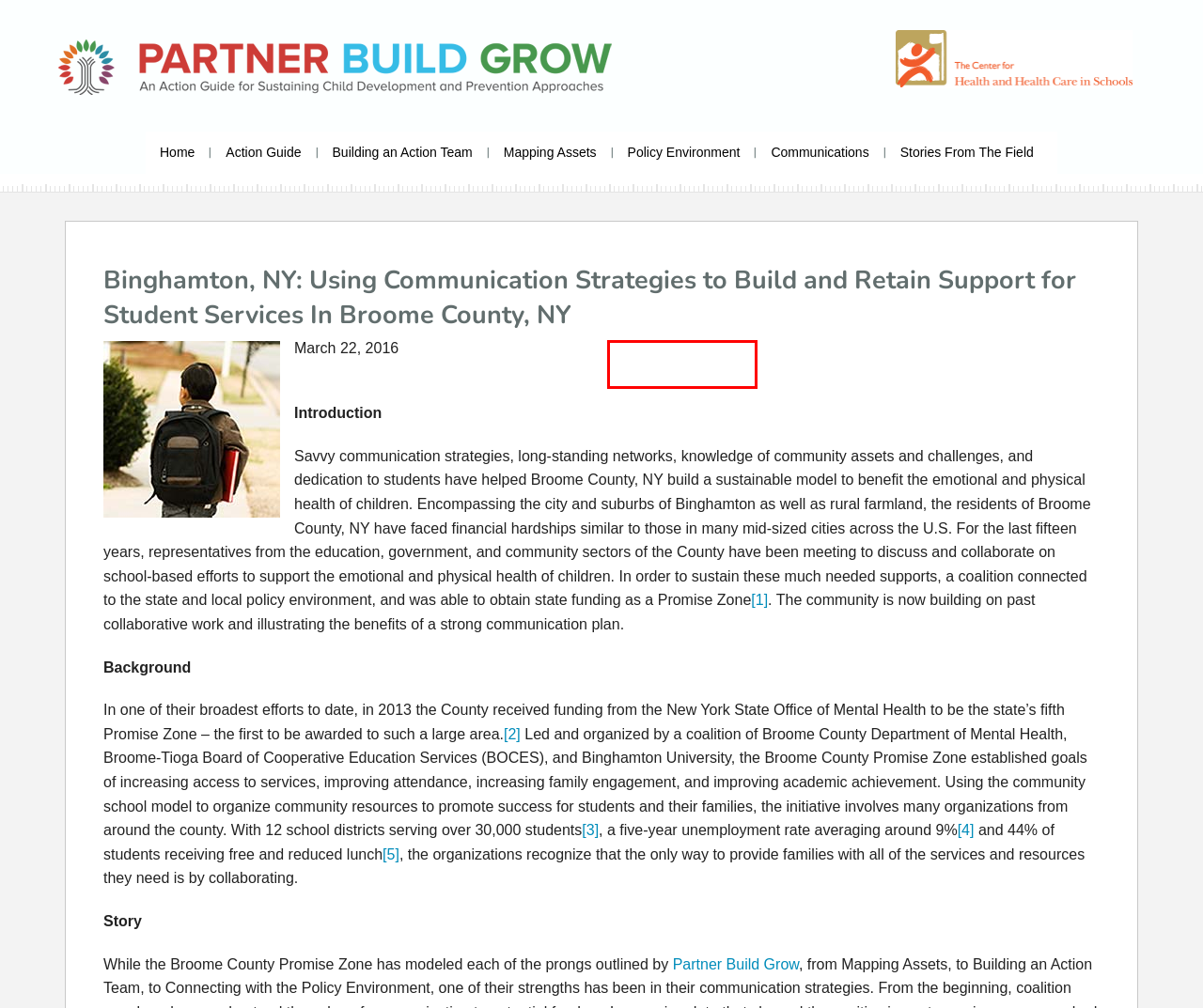You have a screenshot of a webpage with a red rectangle bounding box. Identify the best webpage description that corresponds to the new webpage after clicking the element within the red bounding box. Here are the candidates:
A. Assessing Mapping
B. Action Guide
C. Assessing Interactions
D. Understanding the Process
E. Assessing Communications
F. Identify Your Audiences
G. Home - Partner Build Grow
H. Collecting & Mapping Data

C